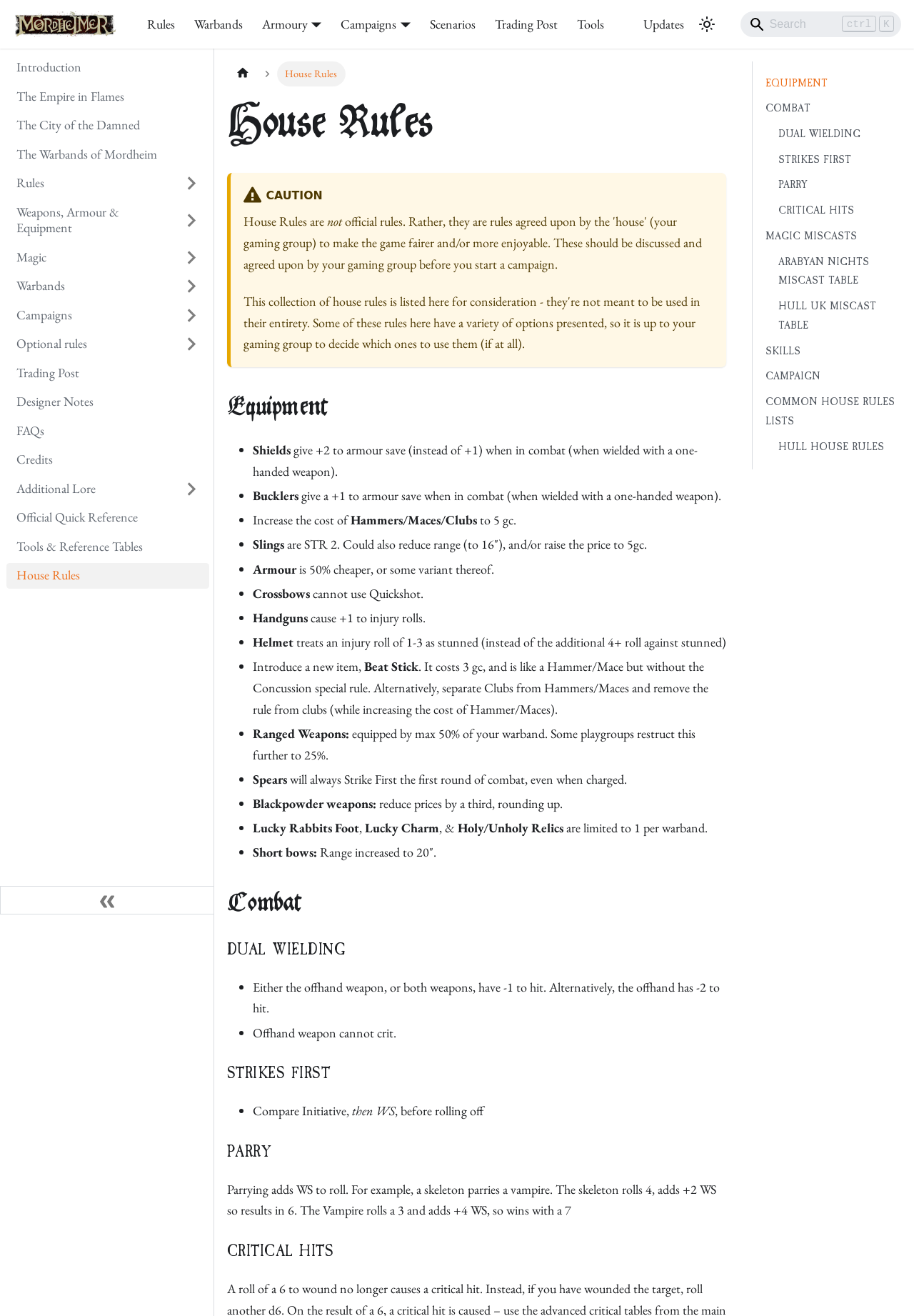What is the purpose of the 'Switch between dark and light mode' button?
Could you answer the question in a detailed manner, providing as much information as possible?

I looked at the button element with the text 'Switch between dark and light mode' and inferred its purpose based on its text and the presence of an image indicating a light mode.